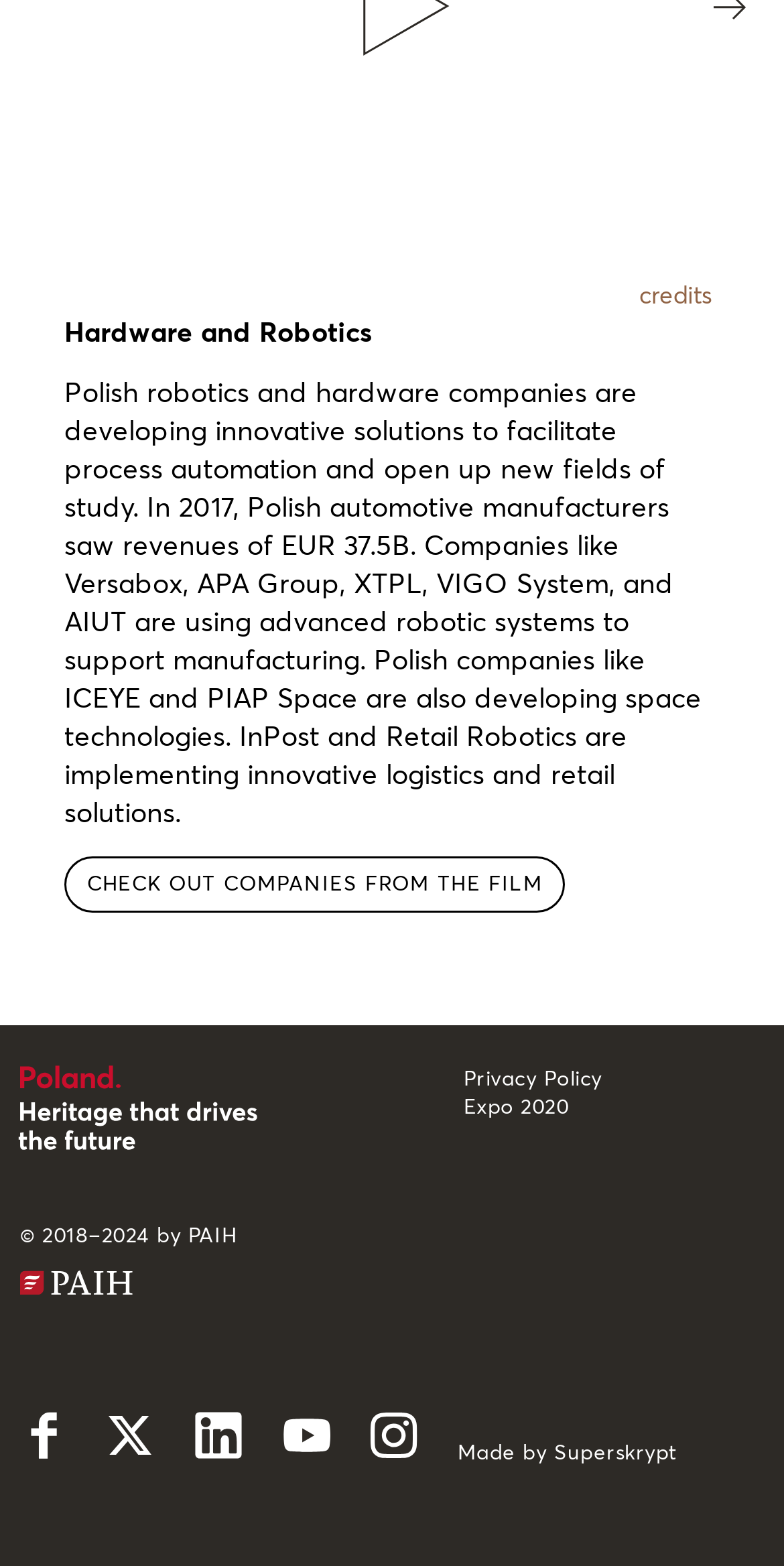Find the bounding box coordinates of the clickable region needed to perform the following instruction: "Go to previous slide". The coordinates should be provided as four float numbers between 0 and 1, i.e., [left, top, right, bottom].

[0.0, 0.056, 0.082, 0.391]